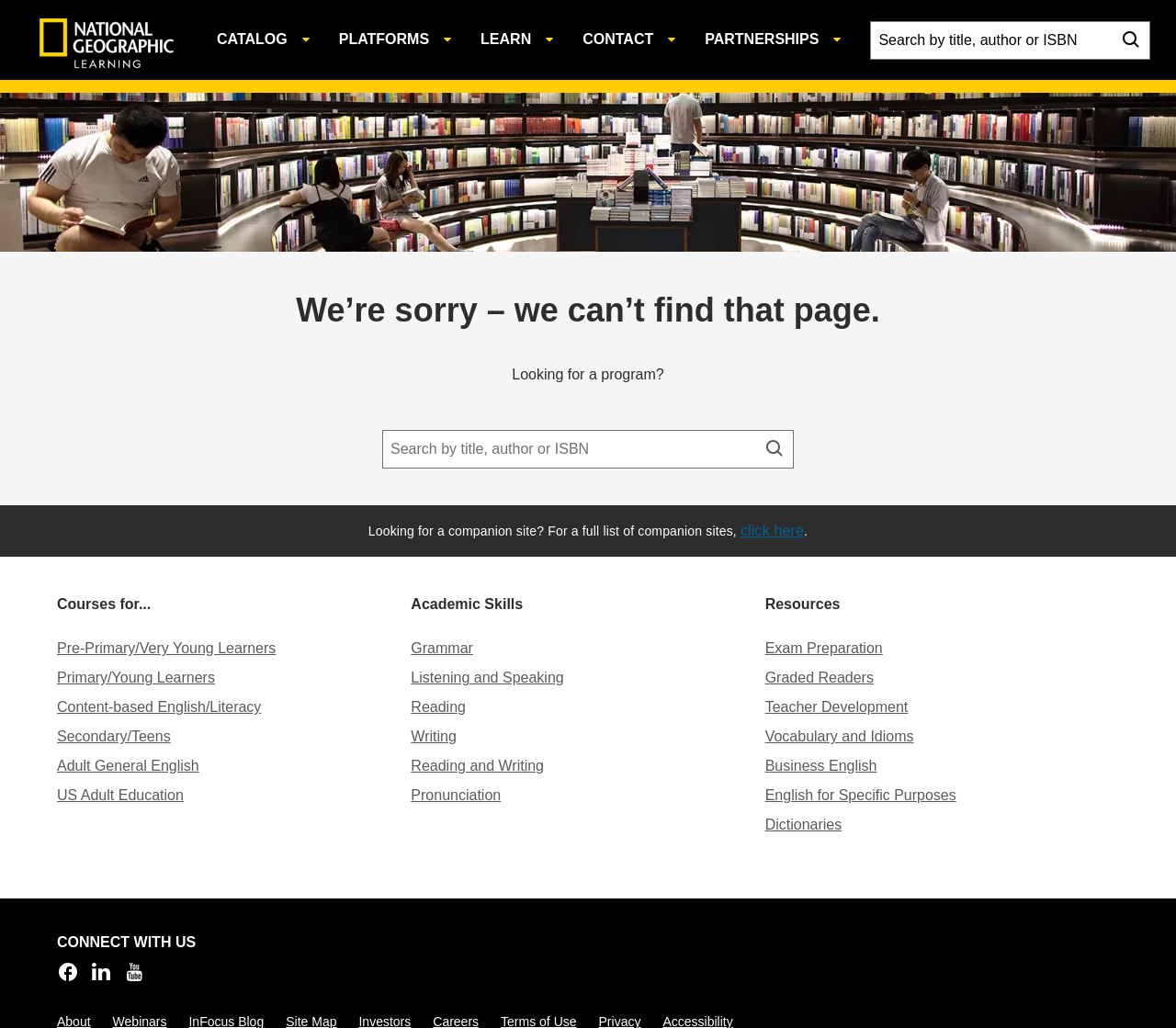What are the categories of courses offered on this website?
Answer the question using a single word or phrase, according to the image.

Pre-Primary, Primary, Content-based English, etc.